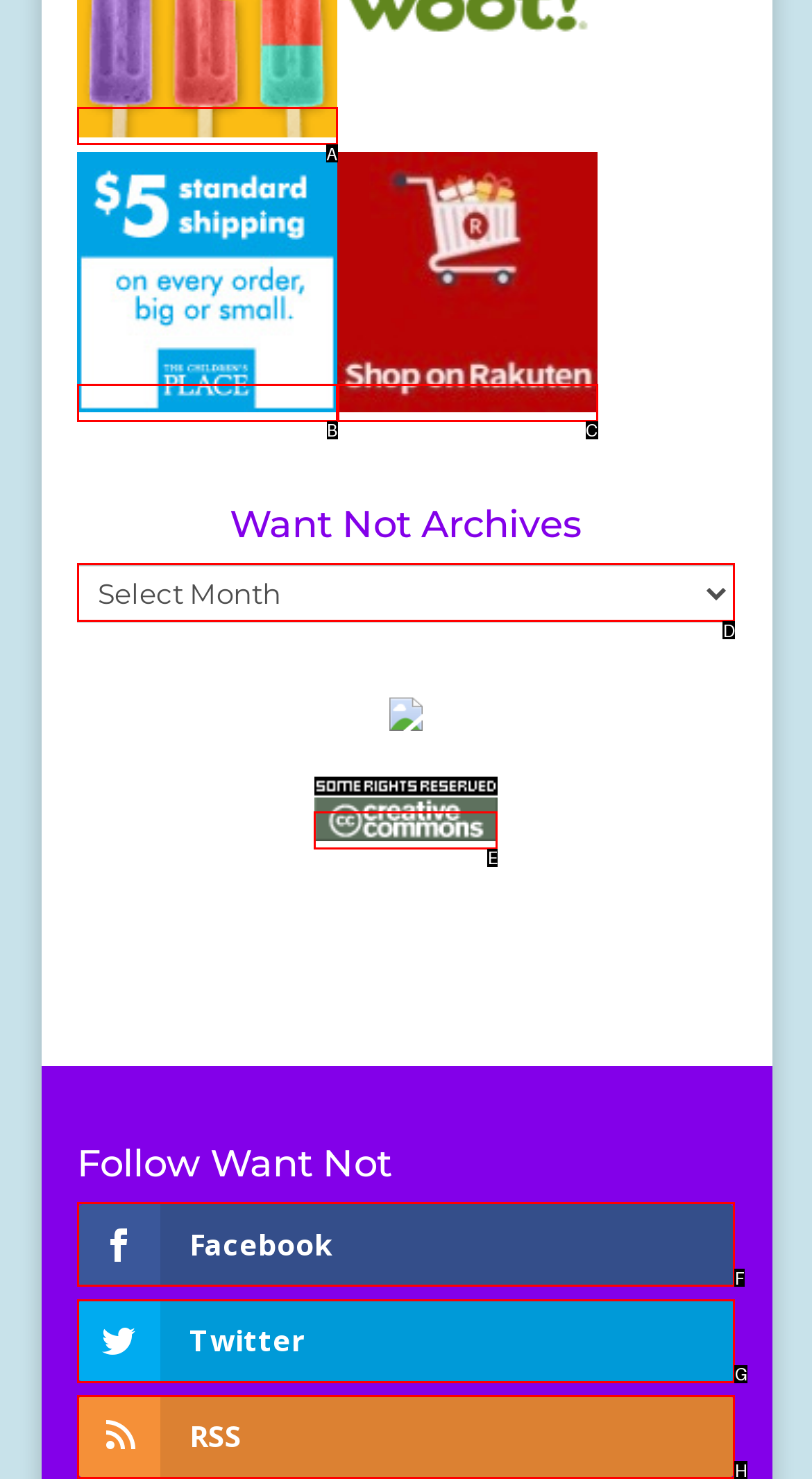Select the appropriate HTML element to click for the following task: Follow Want Not on Facebook
Answer with the letter of the selected option from the given choices directly.

F